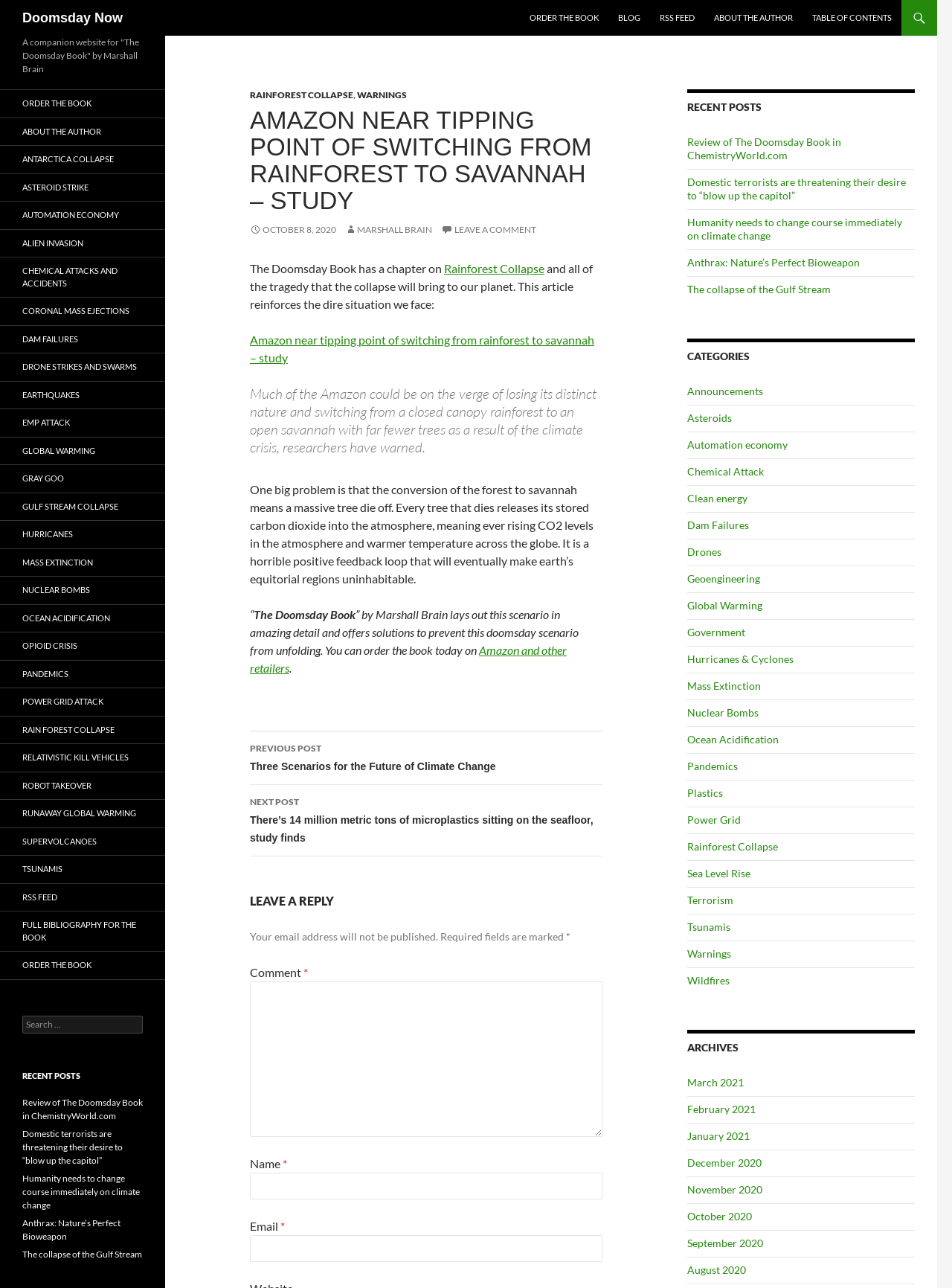Identify the bounding box coordinates of the area that should be clicked in order to complete the given instruction: "View recent post Review of The Doomsday Book in ChemistryWorld.com". The bounding box coordinates should be four float numbers between 0 and 1, i.e., [left, top, right, bottom].

[0.722, 0.105, 0.884, 0.125]